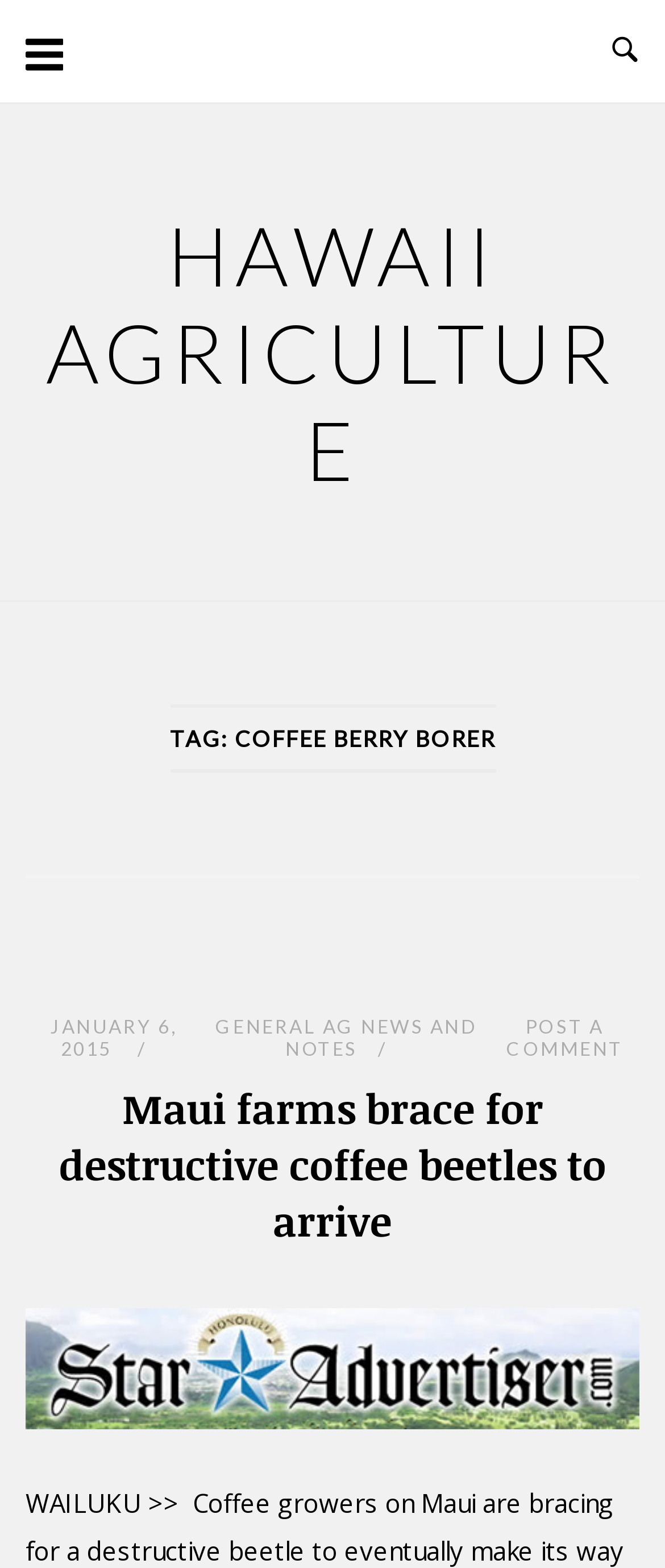Please identify the bounding box coordinates of the region to click in order to complete the given instruction: "Open the primary menu". The coordinates should be four float numbers between 0 and 1, i.e., [left, top, right, bottom].

[0.038, 0.0, 0.095, 0.065]